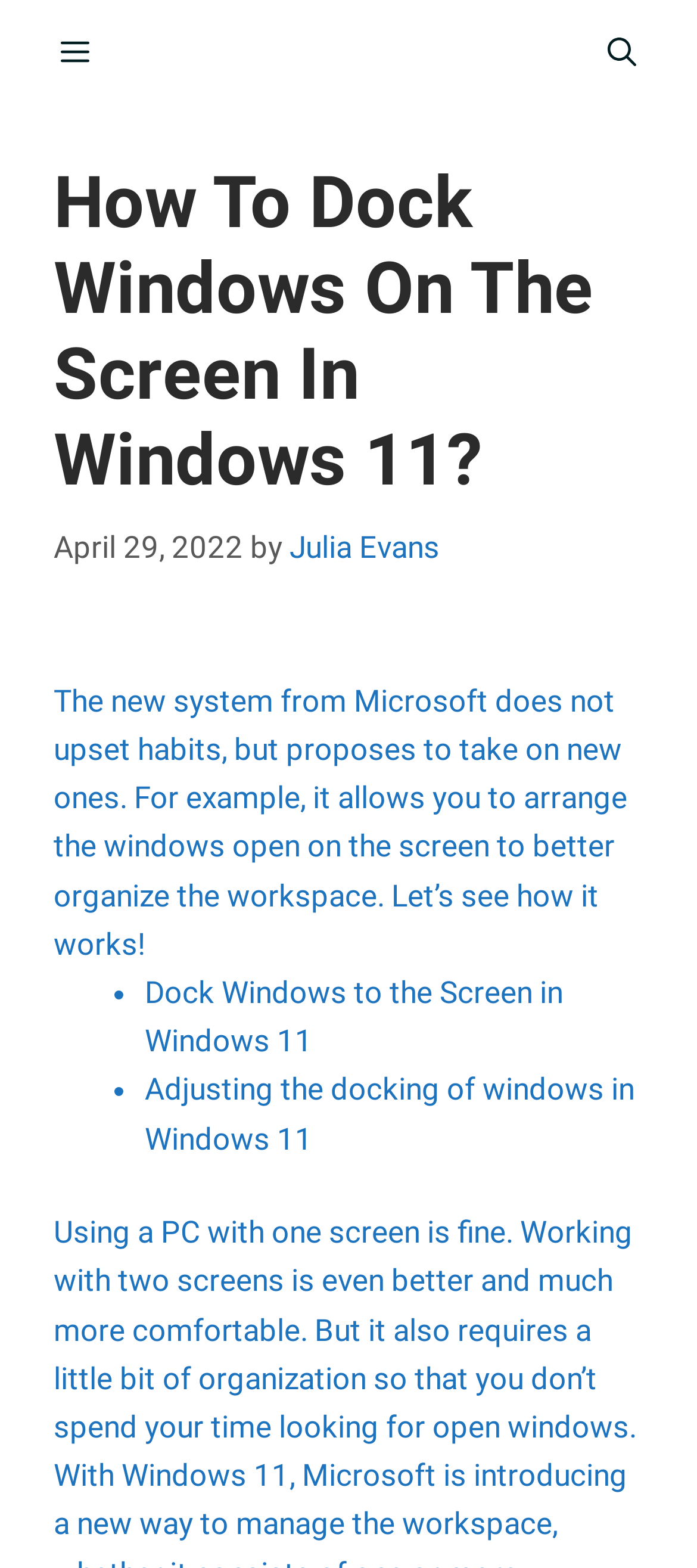Bounding box coordinates are specified in the format (top-left x, top-left y, bottom-right x, bottom-right y). All values are floating point numbers bounded between 0 and 1. Please provide the bounding box coordinate of the region this sentence describes: Julia Evans

[0.415, 0.337, 0.631, 0.36]